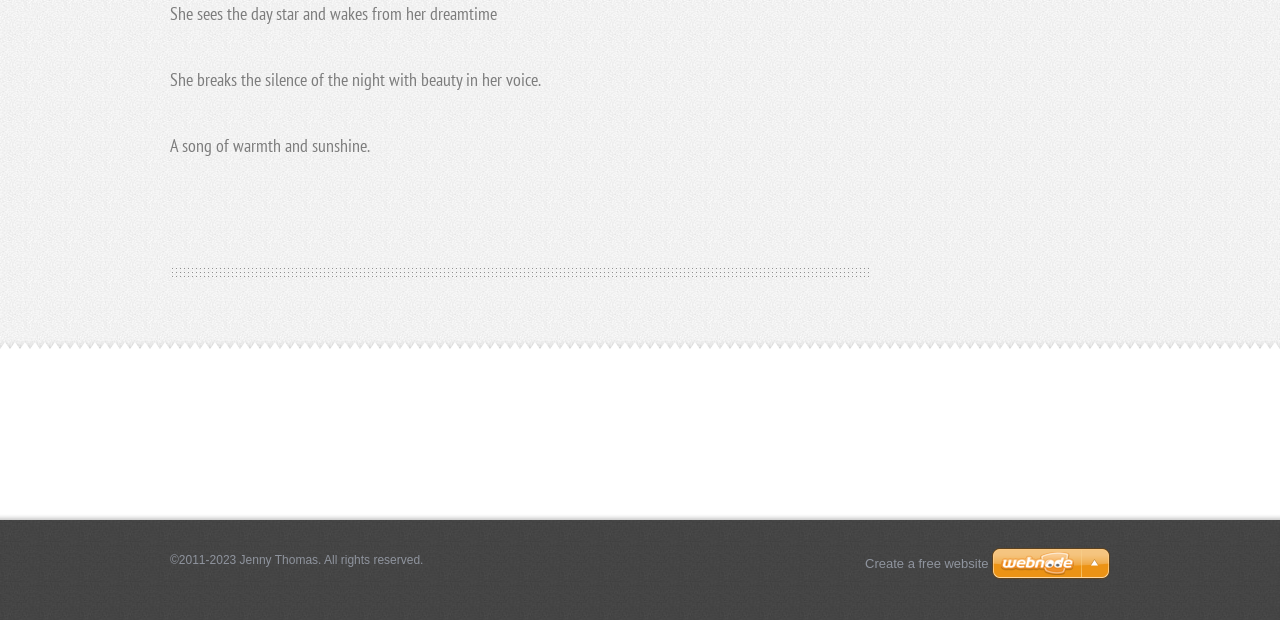Respond to the following question using a concise word or phrase: 
What is the copyright information?

2011-2023 Jenny Thomas